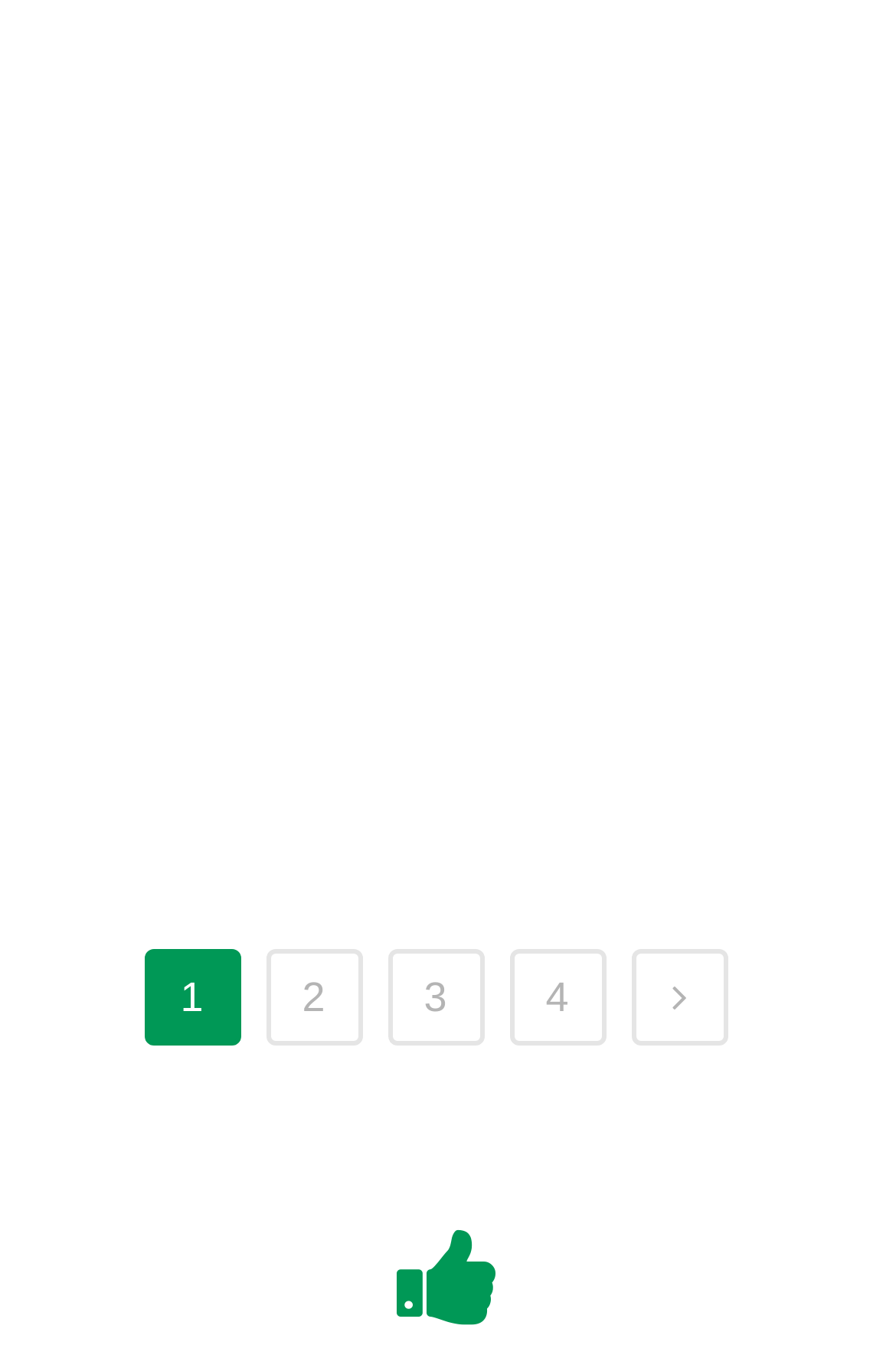What is the price of Cat Tree Kings & Queens Catharina 160cm (Royal Grey)?
Answer the question with a detailed explanation, including all necessary information.

I found the price by looking at the text next to the product name 'Cat Tree Kings & Queens Catharina 160cm (Royal Grey)', which shows '£279.99'.